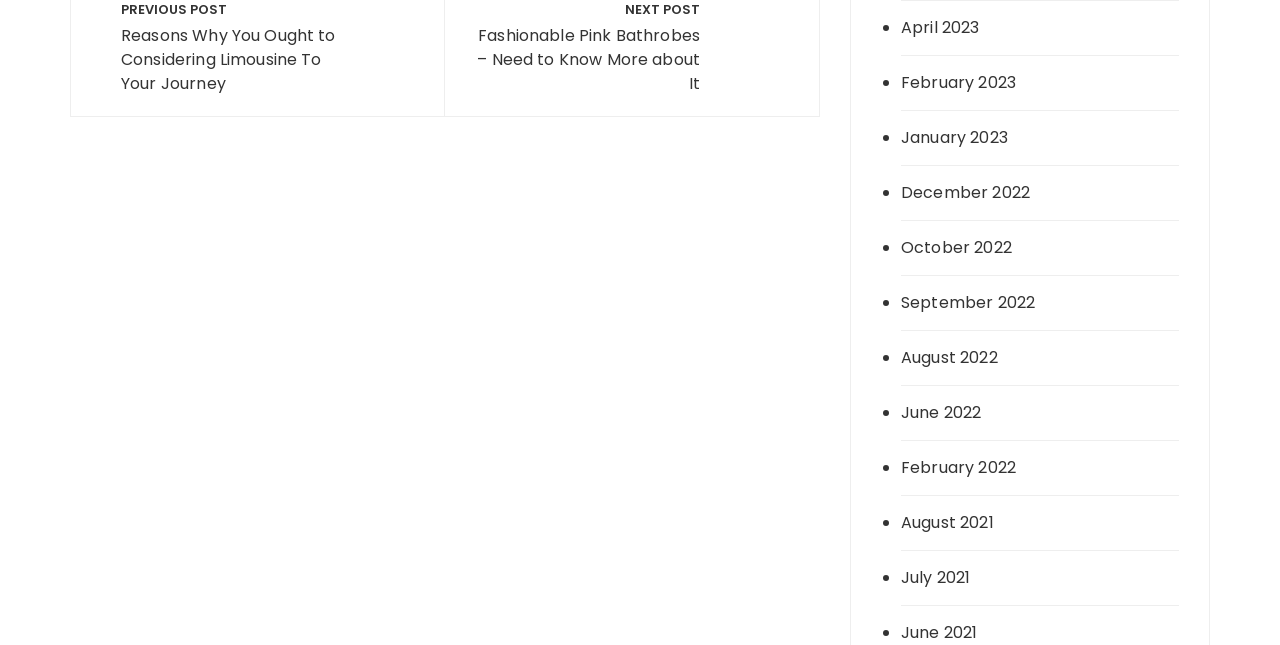Using the information in the image, give a comprehensive answer to the question: 
What is the earliest month listed?

By examining the list of links on the webpage, I can see that the earliest month listed is June 2021, which is the last item in the list.